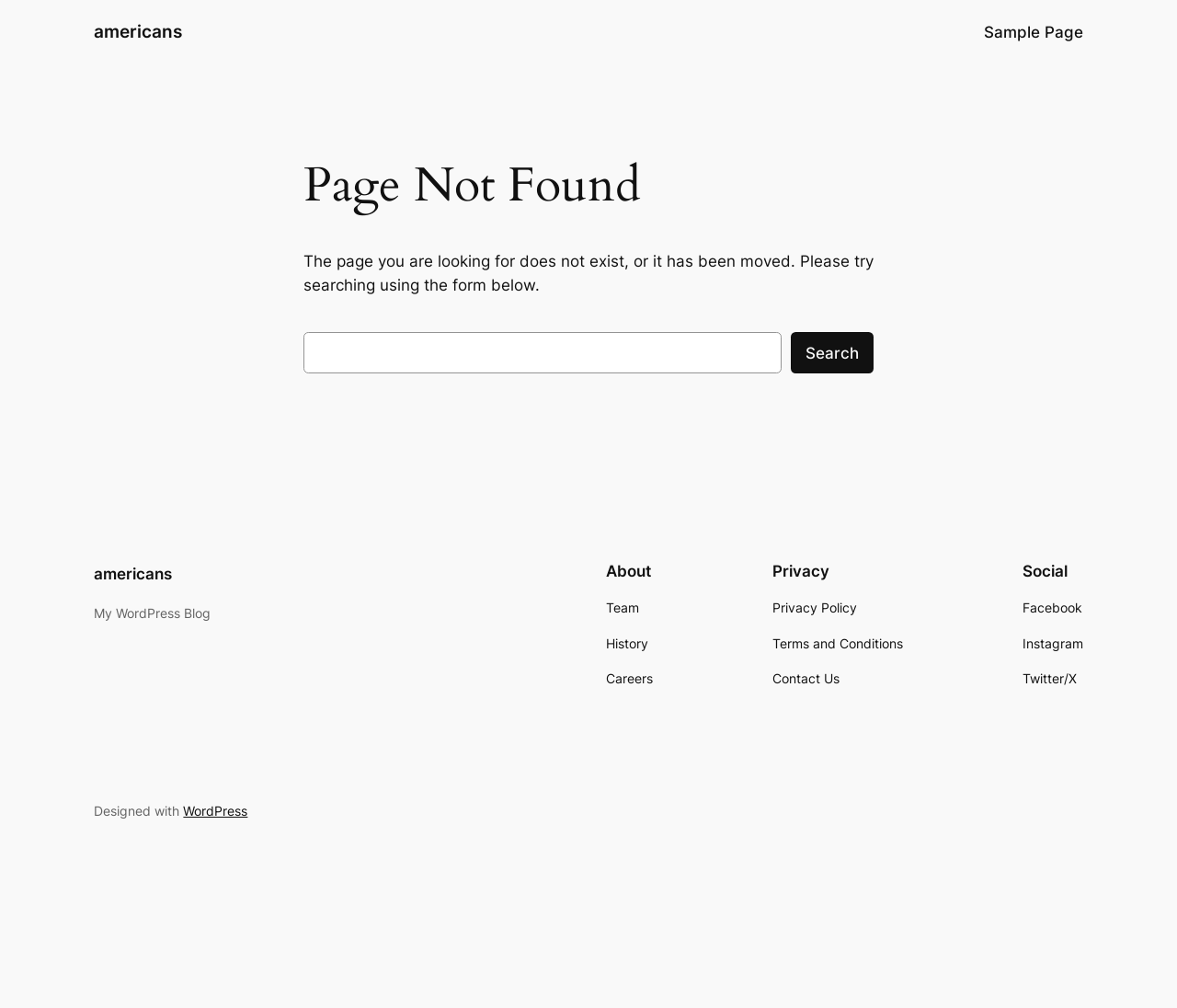What social media platforms are linked?
Provide a one-word or short-phrase answer based on the image.

Facebook, Instagram, Twitter/X